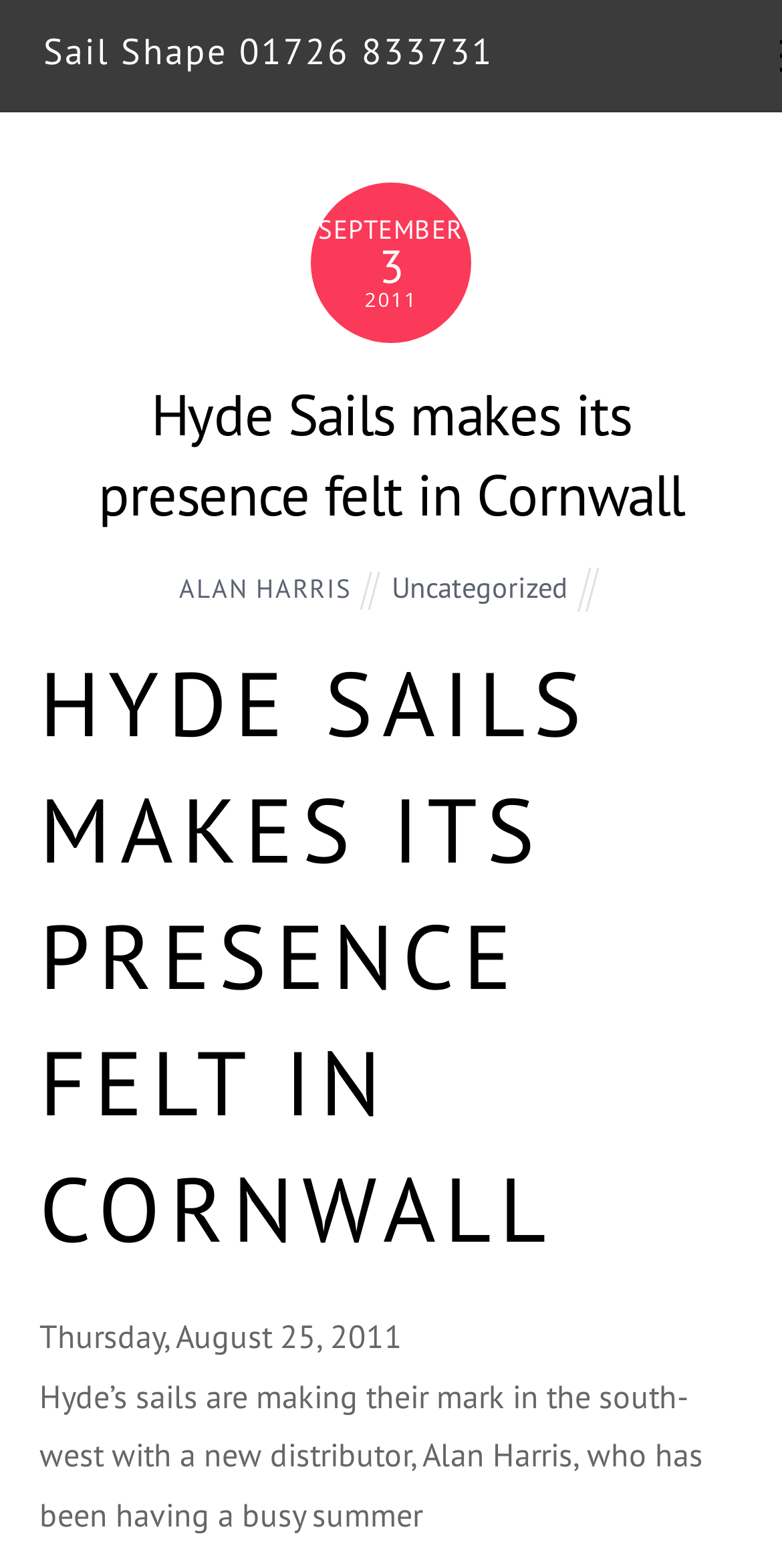What is the date of the article?
Answer the question in as much detail as possible.

I found the date of the article by looking at the StaticText element with the content 'Thursday, August 25, 2011' which is located at the bottom of the webpage.